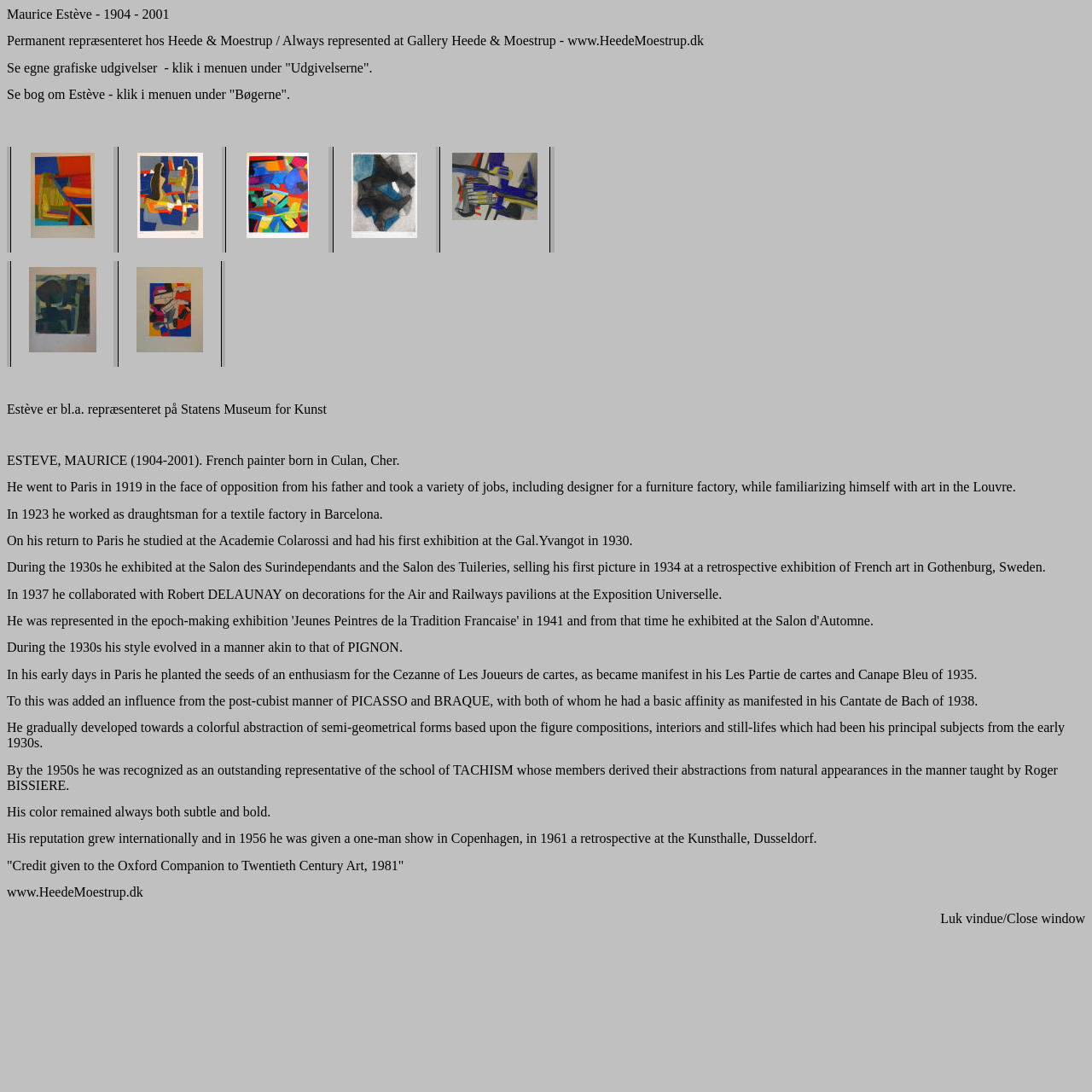Use a single word or phrase to respond to the question:
What is Maurice Estève represented at?

Galleri Heede & Moestrup